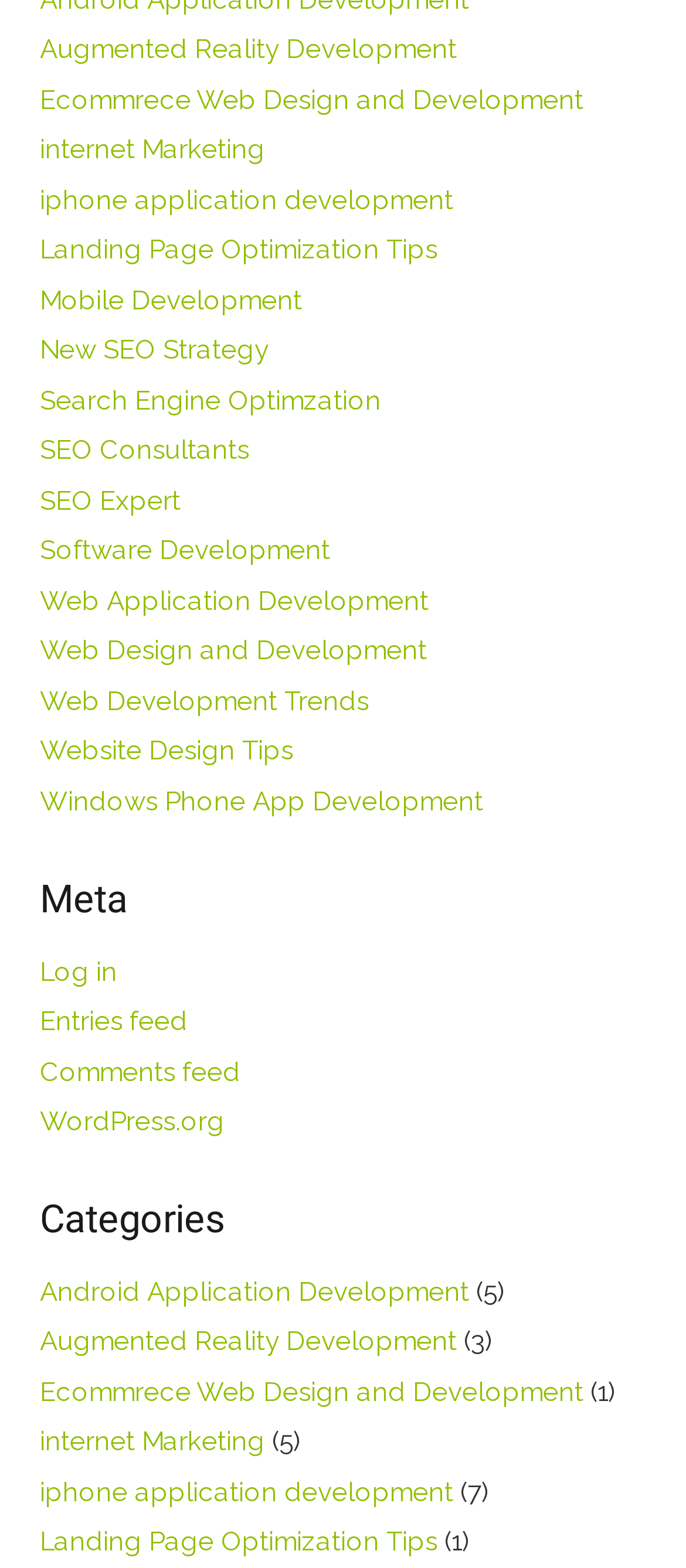Identify the bounding box coordinates for the UI element described as follows: "Software Development". Ensure the coordinates are four float numbers between 0 and 1, formatted as [left, top, right, bottom].

[0.058, 0.341, 0.481, 0.361]